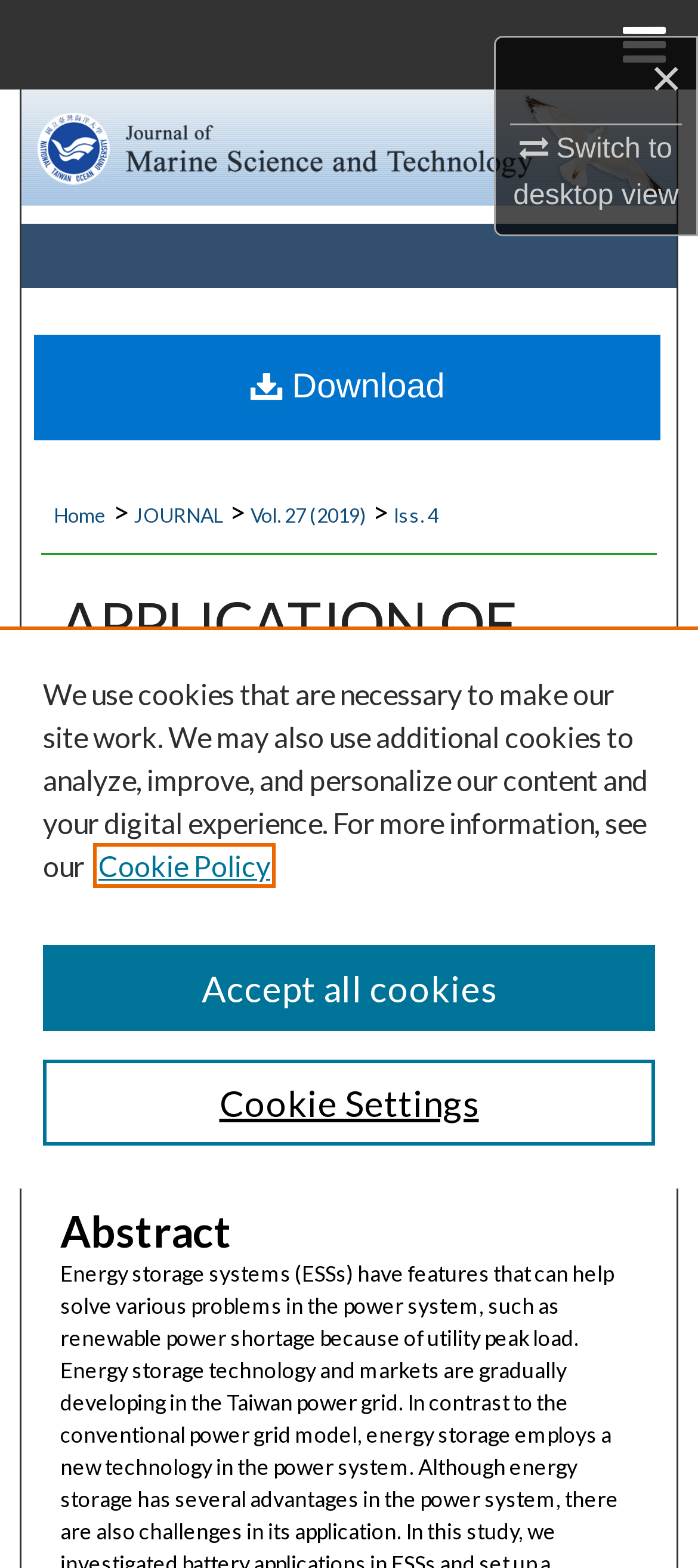Could you specify the bounding box coordinates for the clickable section to complete the following instruction: "Browse Collections"?

[0.0, 0.114, 1.0, 0.171]